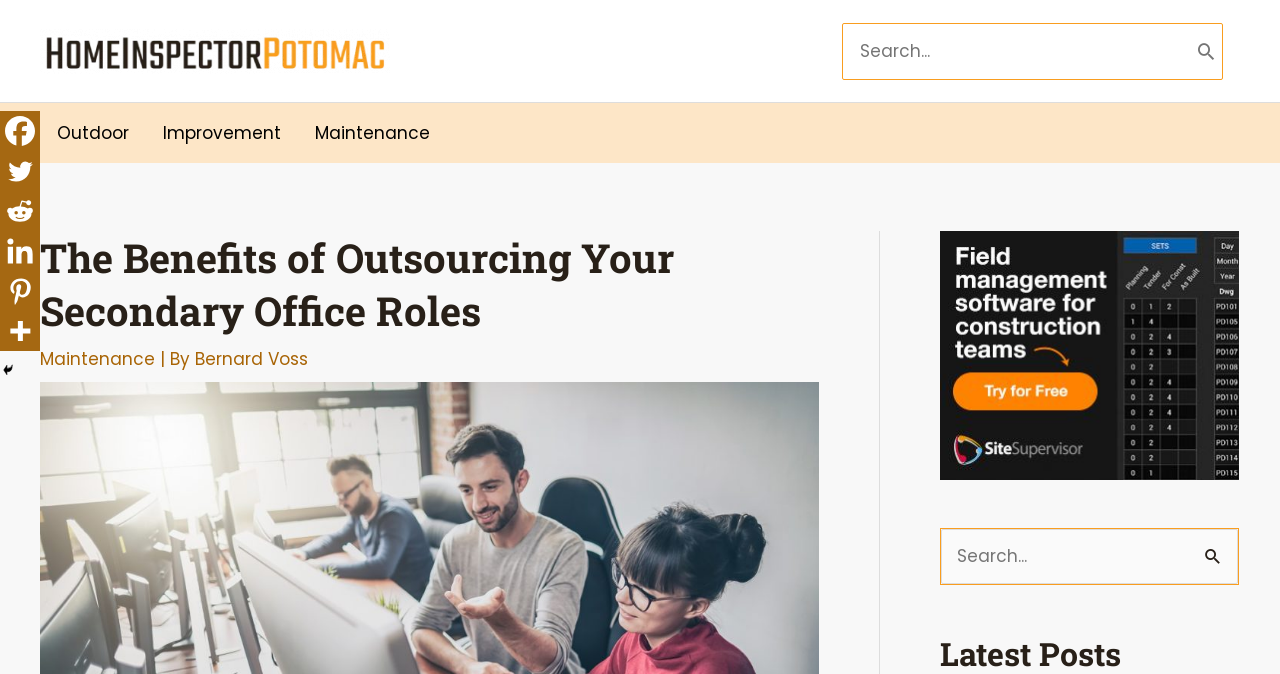What is the topic of the main content?
Please use the image to provide a one-word or short phrase answer.

Outsourcing